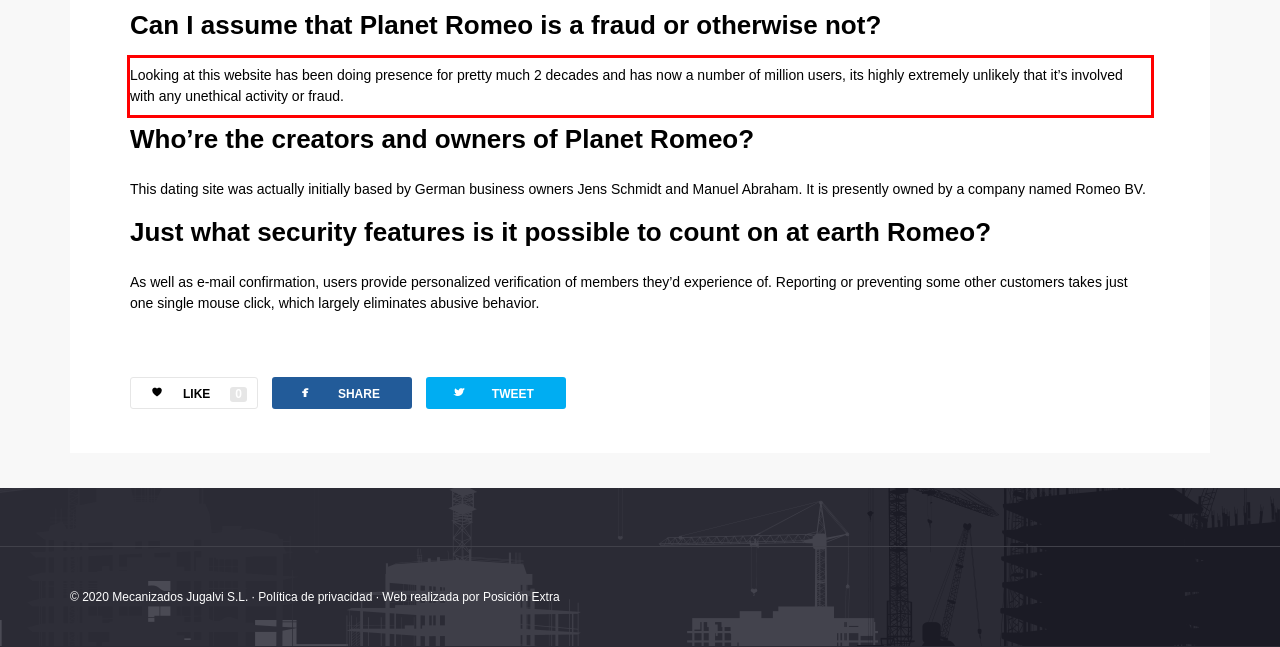Please identify and extract the text content from the UI element encased in a red bounding box on the provided webpage screenshot.

Looking at this website has been doing presence for pretty much 2 decades and has now a number of million users, its highly extremely unlikely that it’s involved with any unethical activity or fraud.